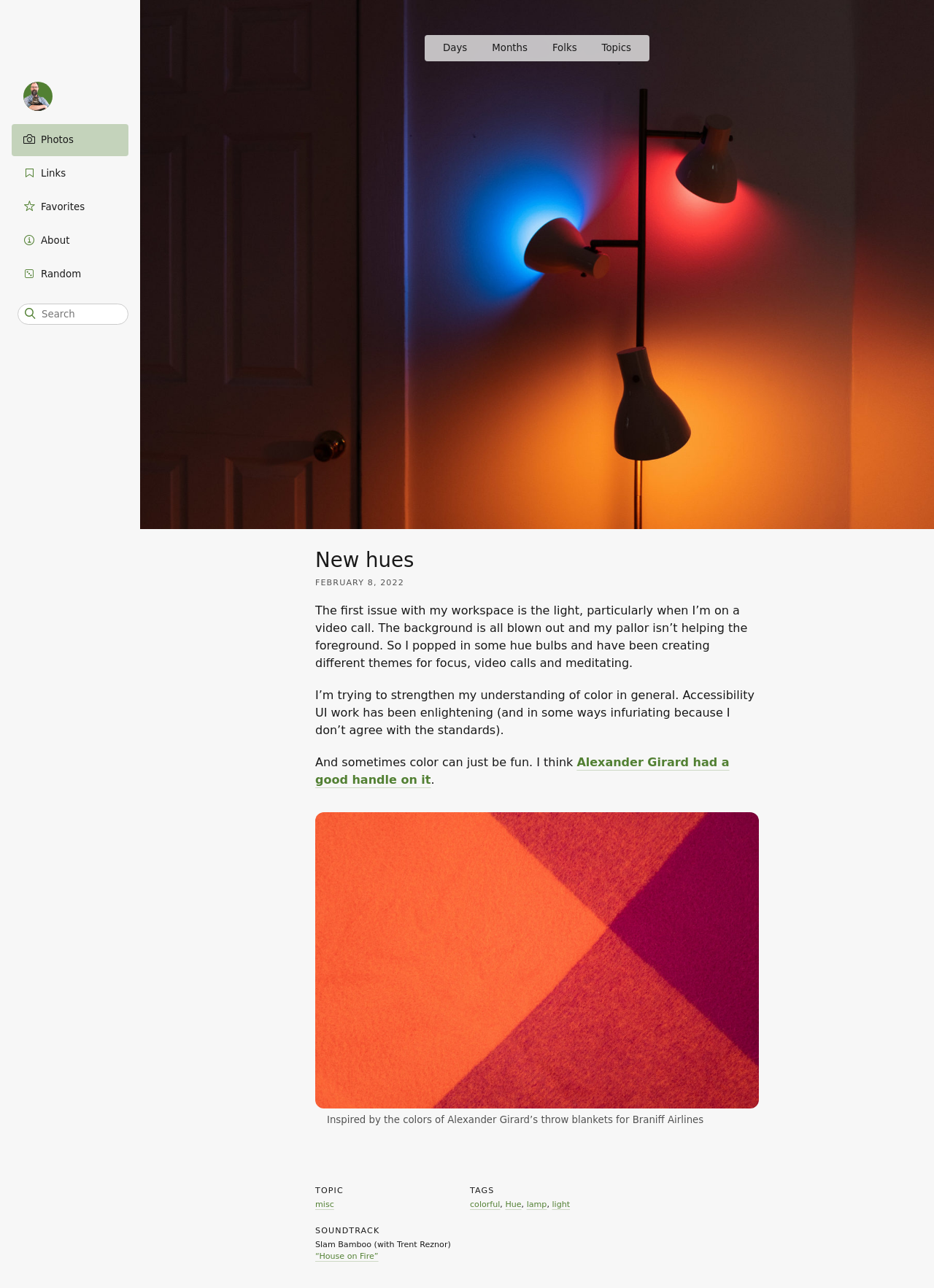Please specify the bounding box coordinates of the area that should be clicked to accomplish the following instruction: "View soundtrack details". The coordinates should consist of four float numbers between 0 and 1, i.e., [left, top, right, bottom].

[0.338, 0.952, 0.488, 0.96]